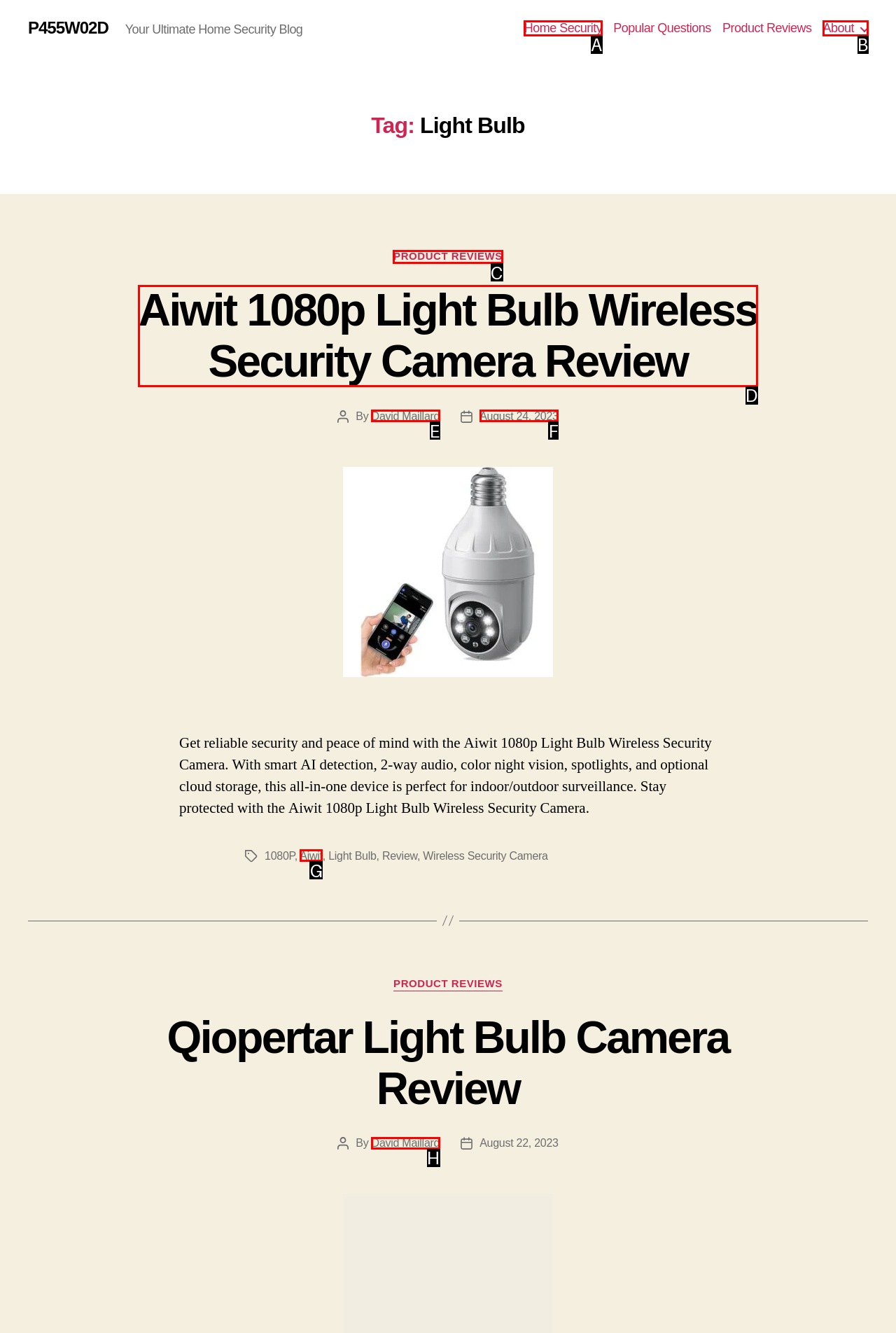For the instruction: Learn more about PRODUCT REVIEWS, which HTML element should be clicked?
Respond with the letter of the appropriate option from the choices given.

C